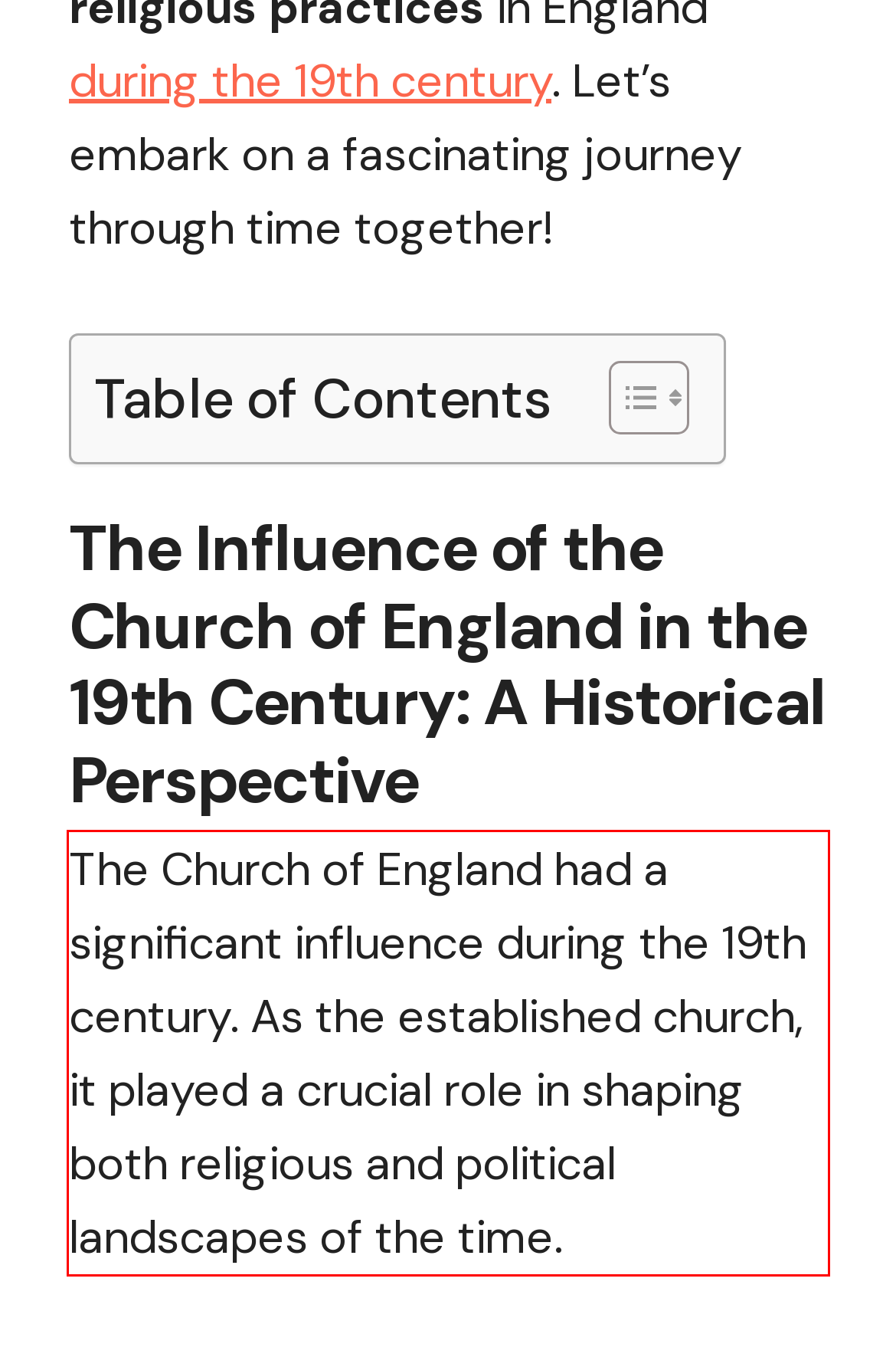Analyze the webpage screenshot and use OCR to recognize the text content in the red bounding box.

The Church of England had a significant influence during the 19th century. As the established church, it played a crucial role in shaping both religious and political landscapes of the time.